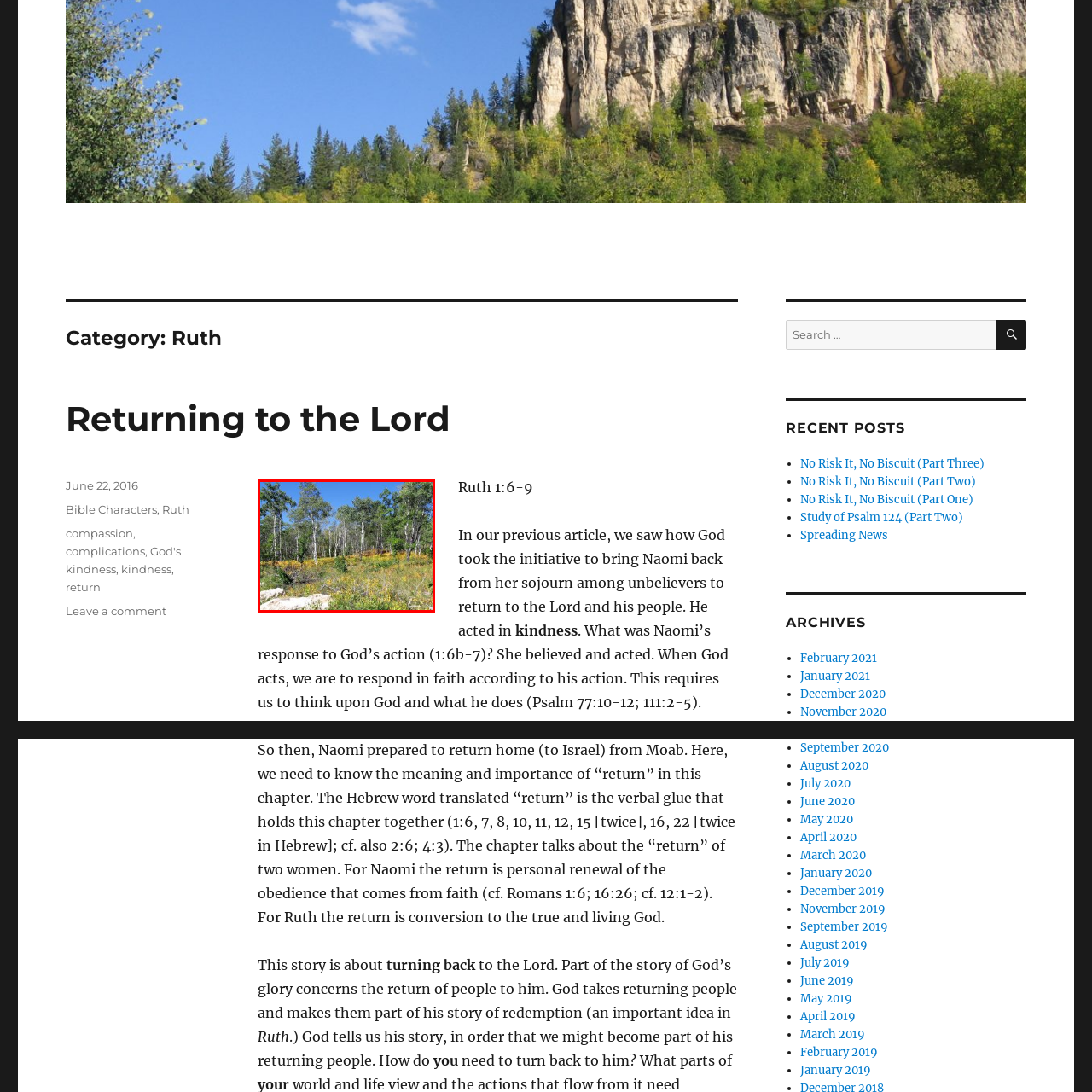Are the trees densely packed?
Pay attention to the image surrounded by the red bounding box and respond to the question with a detailed answer.

The caption describes the trees as a 'dense cluster', which suggests that the trees are closely packed together, forming a dense group.